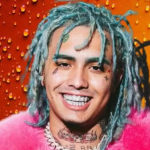Refer to the image and provide a thorough answer to this question:
What is the dominant color of the background?

The caption describes the background as being 'filled with a bright orange hue adorned with water droplets', which suggests that the dominant color of the background is orange.